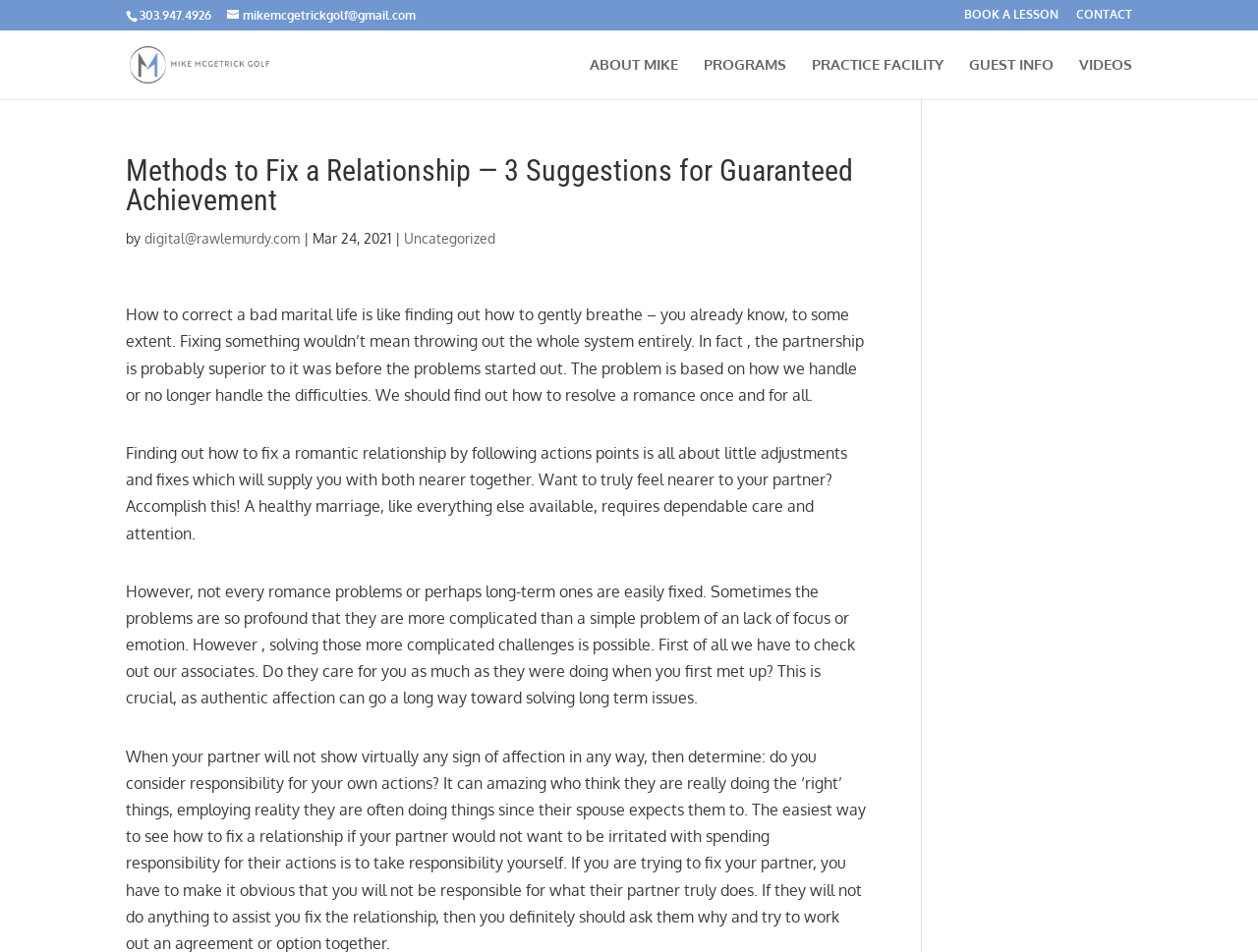What is the phone number to book a lesson?
Please provide a comprehensive answer based on the details in the screenshot.

I found the phone number by looking at the top navigation bar, where there is a link with the text '303.947.4926'. This link is likely a contact number to book a lesson with Mike McGetrick Golf.